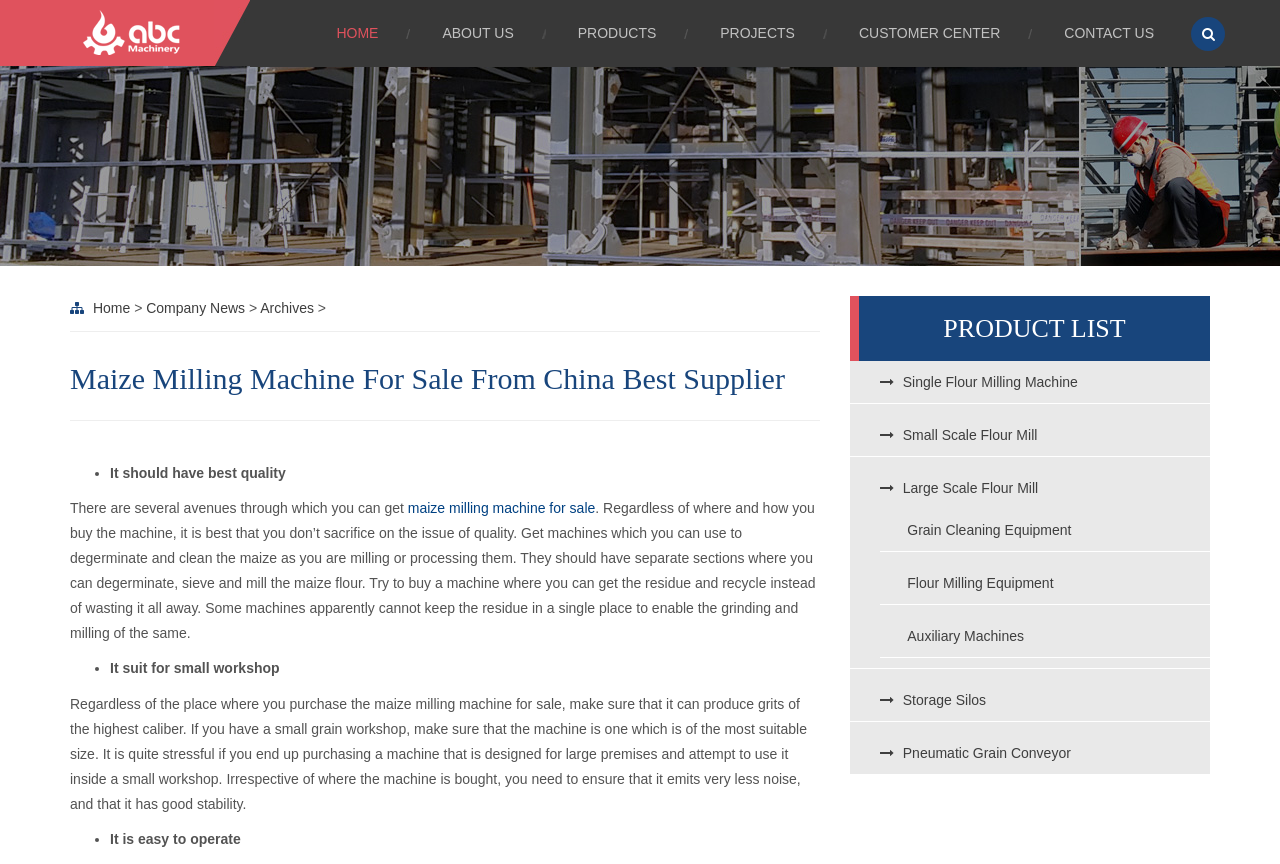Refer to the image and provide an in-depth answer to the question:
What types of flour milling machines are available?

The webpage lists different types of flour milling machines, including Single Flour Milling Machine, Small Scale Flour Mill, and Large Scale Flour Mill, indicating that there are various options available for different needs.